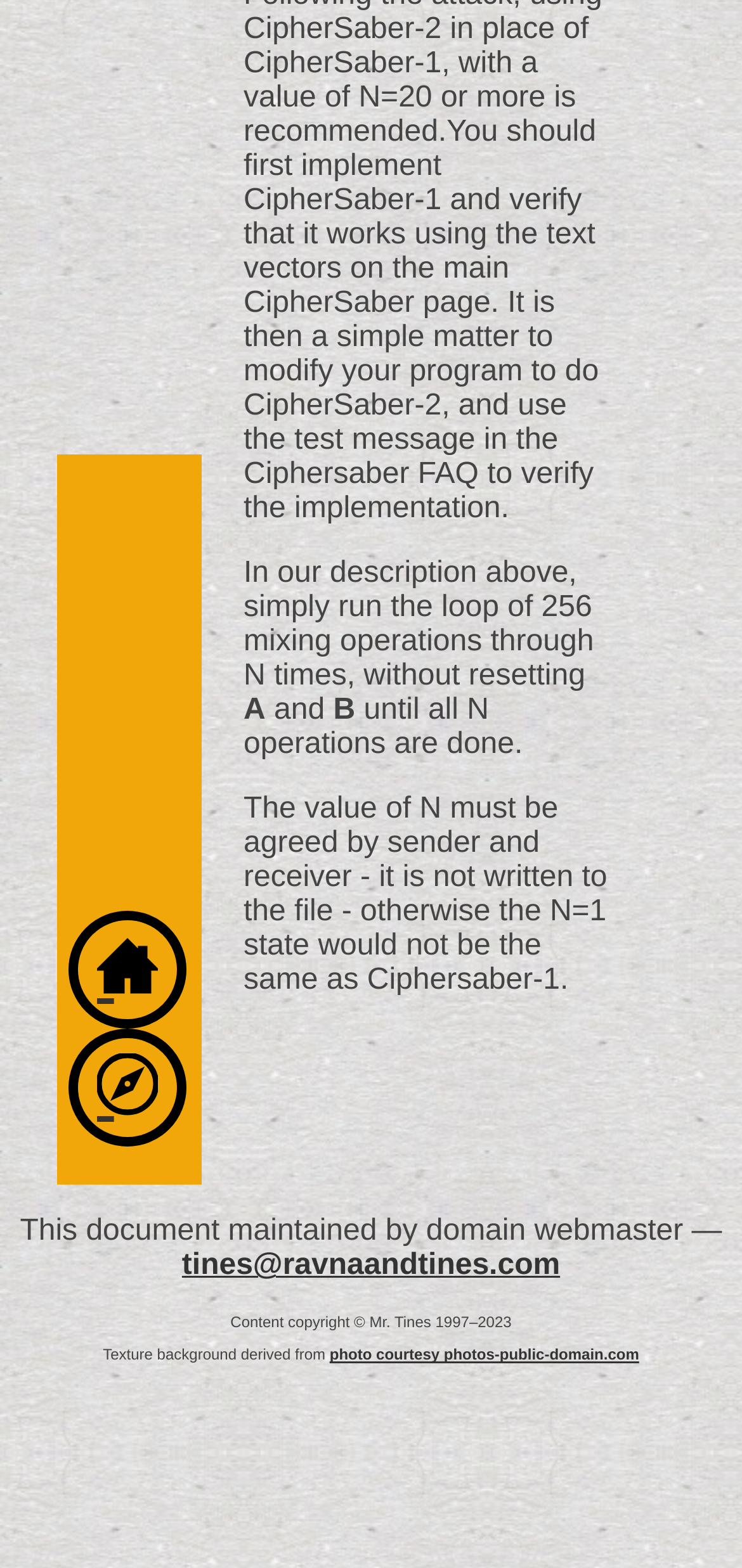Please give a succinct answer using a single word or phrase:
What is the email address of the webmaster?

tines@ravnaandtines.com